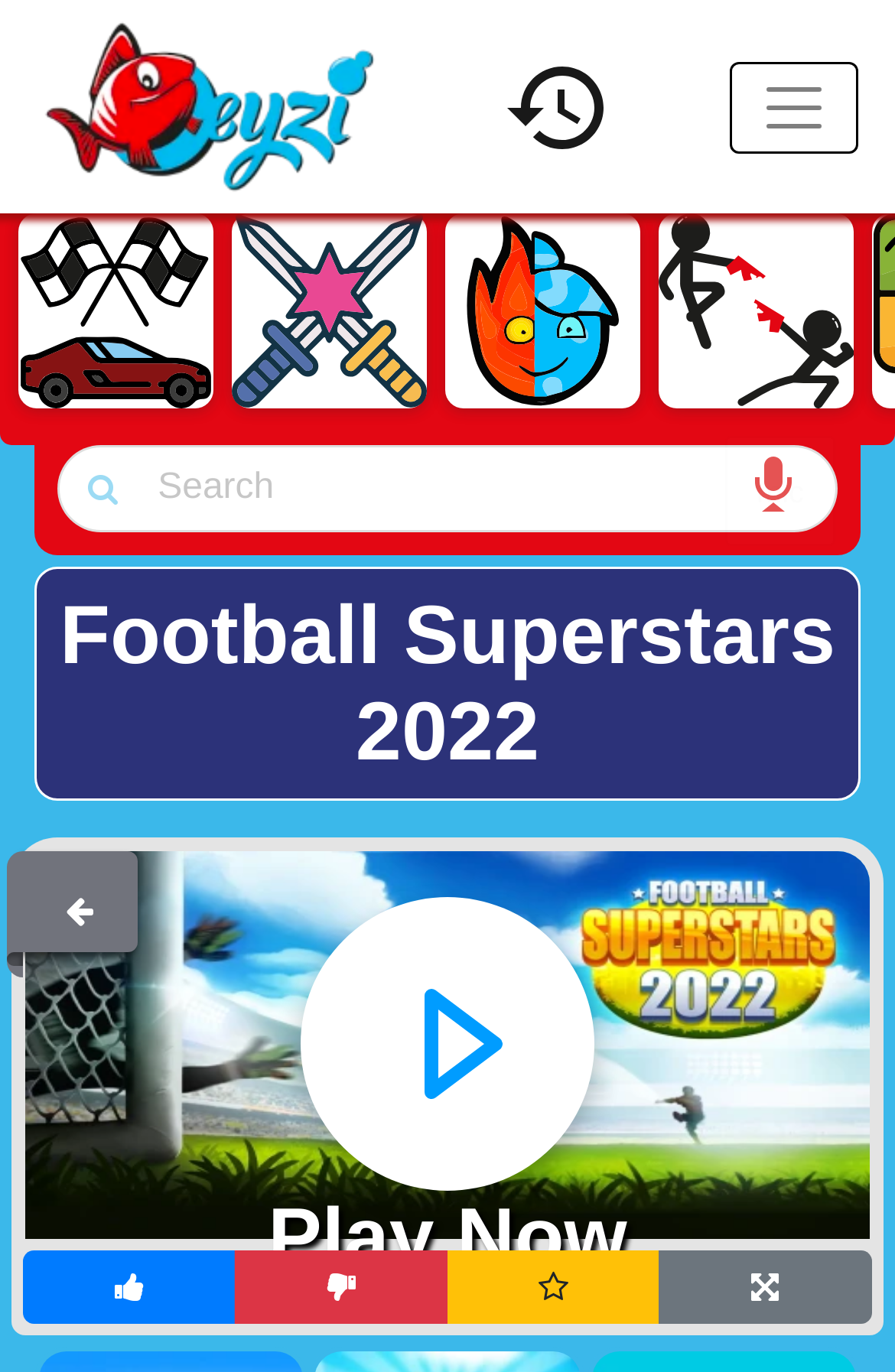Provide the bounding box coordinates of the HTML element this sentence describes: "title="Fireboy and Watergirl"". The bounding box coordinates consist of four float numbers between 0 and 1, i.e., [left, top, right, bottom].

[0.497, 0.156, 0.715, 0.298]